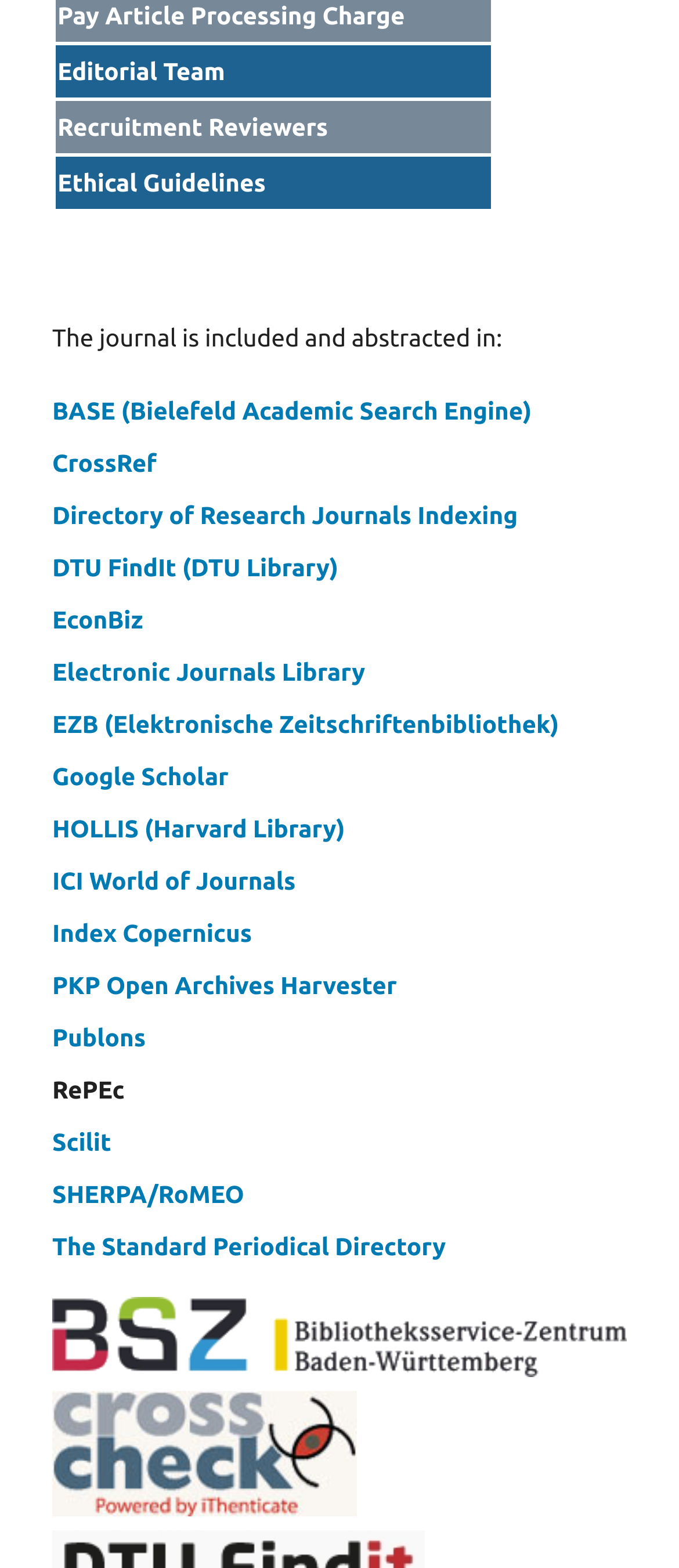Please provide the bounding box coordinates for the element that needs to be clicked to perform the instruction: "Search in BASE (Bielefeld Academic Search Engine)". The coordinates must consist of four float numbers between 0 and 1, formatted as [left, top, right, bottom].

[0.077, 0.253, 0.783, 0.271]